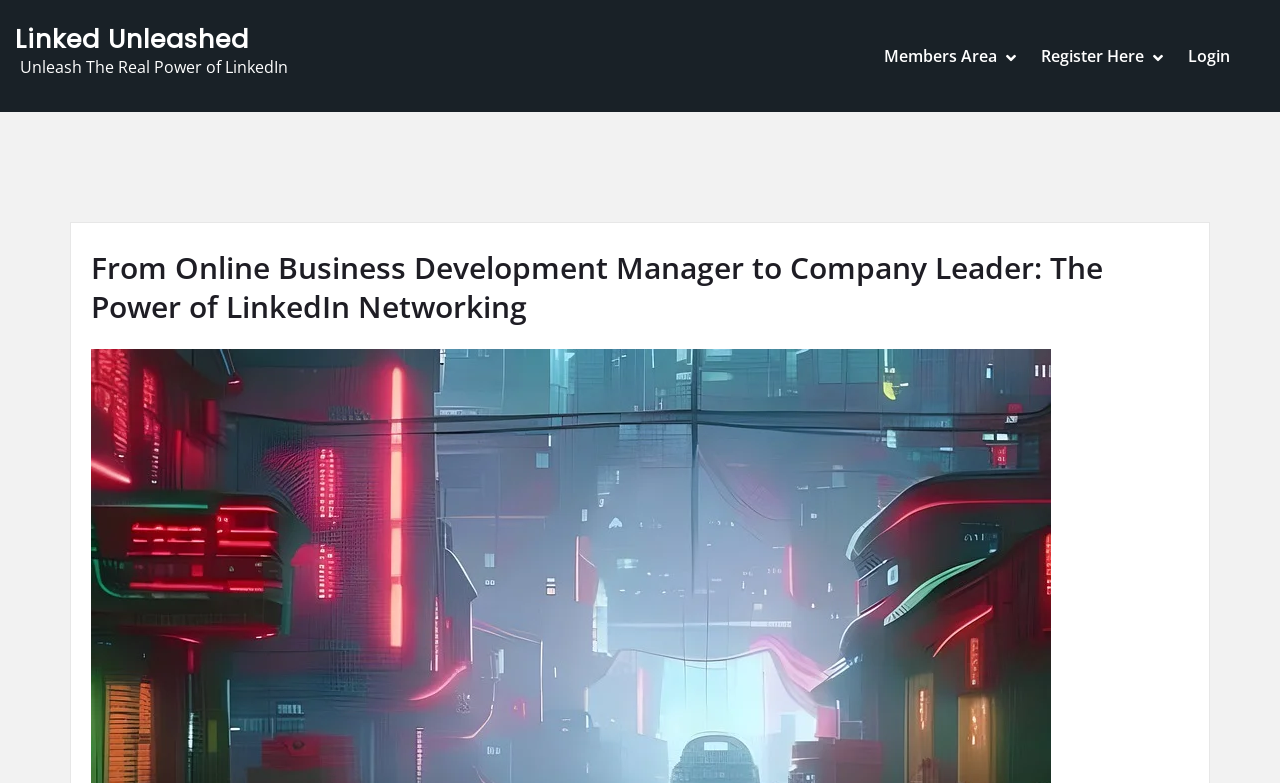Locate the bounding box coordinates of the UI element described by: "Affiliate Area". The bounding box coordinates should consist of four float numbers between 0 and 1, i.e., [left, top, right, bottom].

[0.687, 0.182, 0.839, 0.239]